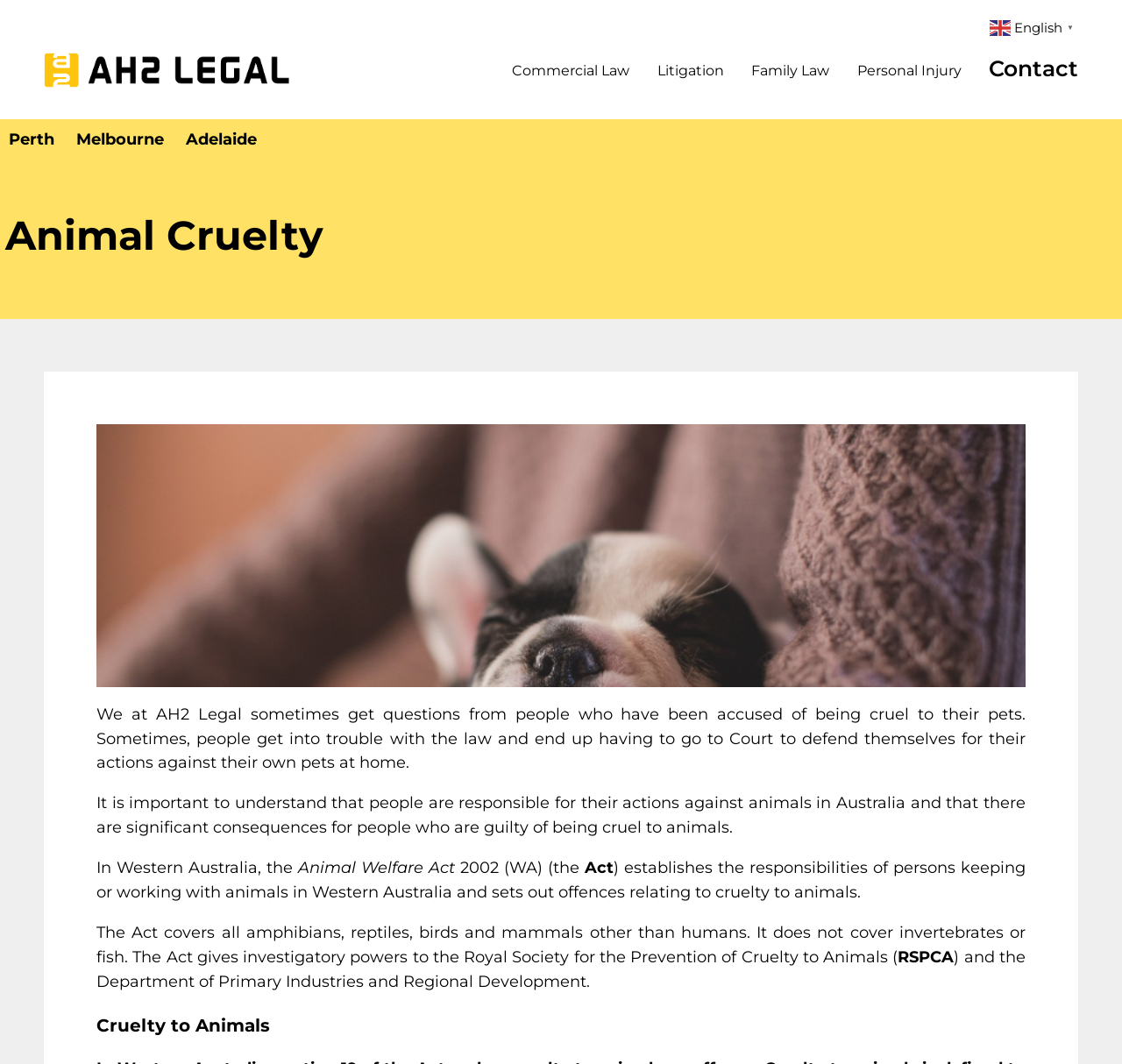Please locate the bounding box coordinates of the element that should be clicked to achieve the given instruction: "Learn about Animal Cruelty in Perth".

[0.008, 0.122, 0.048, 0.14]